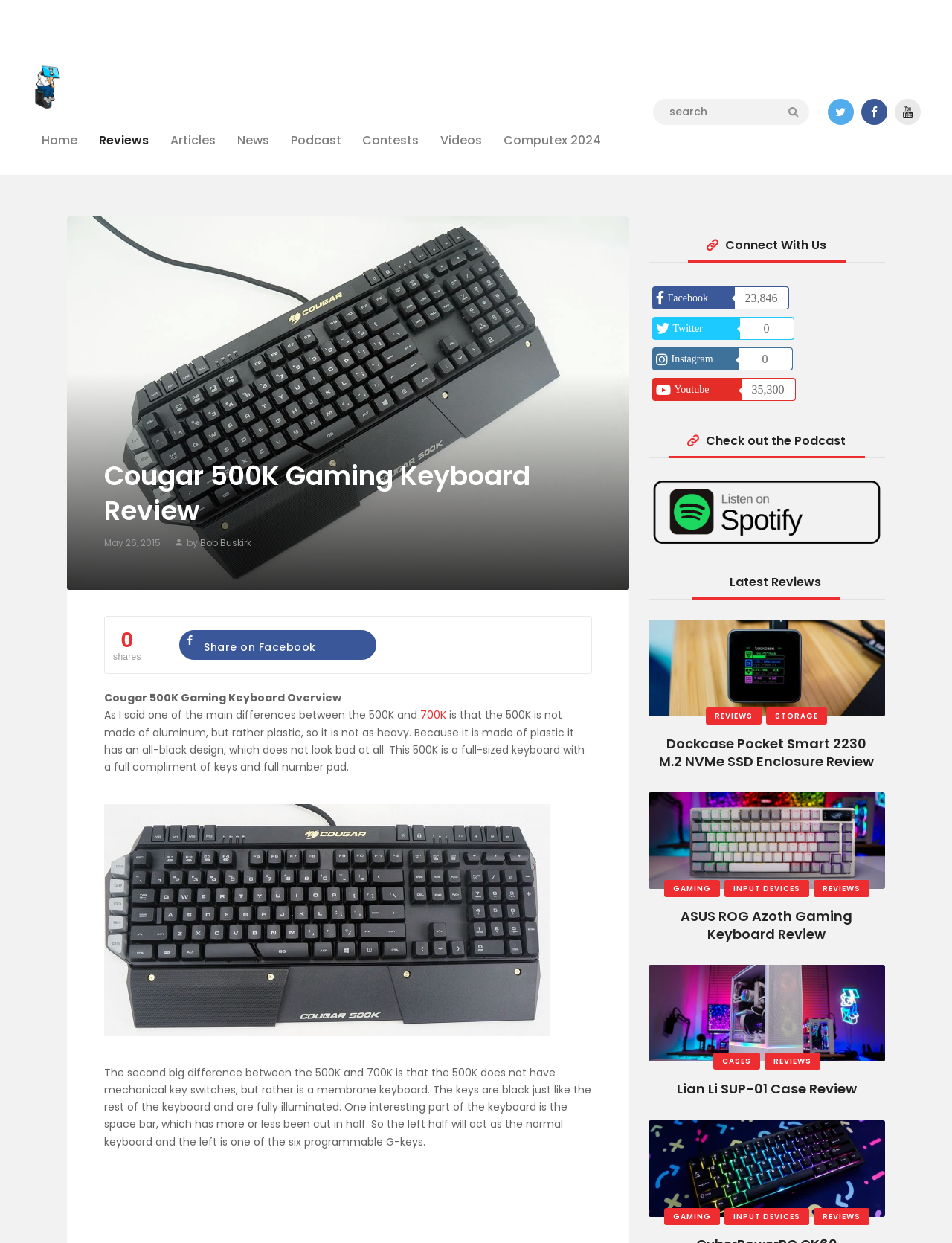Using the element description Share on Facebook, predict the bounding box coordinates for the UI element. Provide the coordinates in (top-left x, top-left y, bottom-right x, bottom-right y) format with values ranging from 0 to 1.

[0.188, 0.507, 0.395, 0.531]